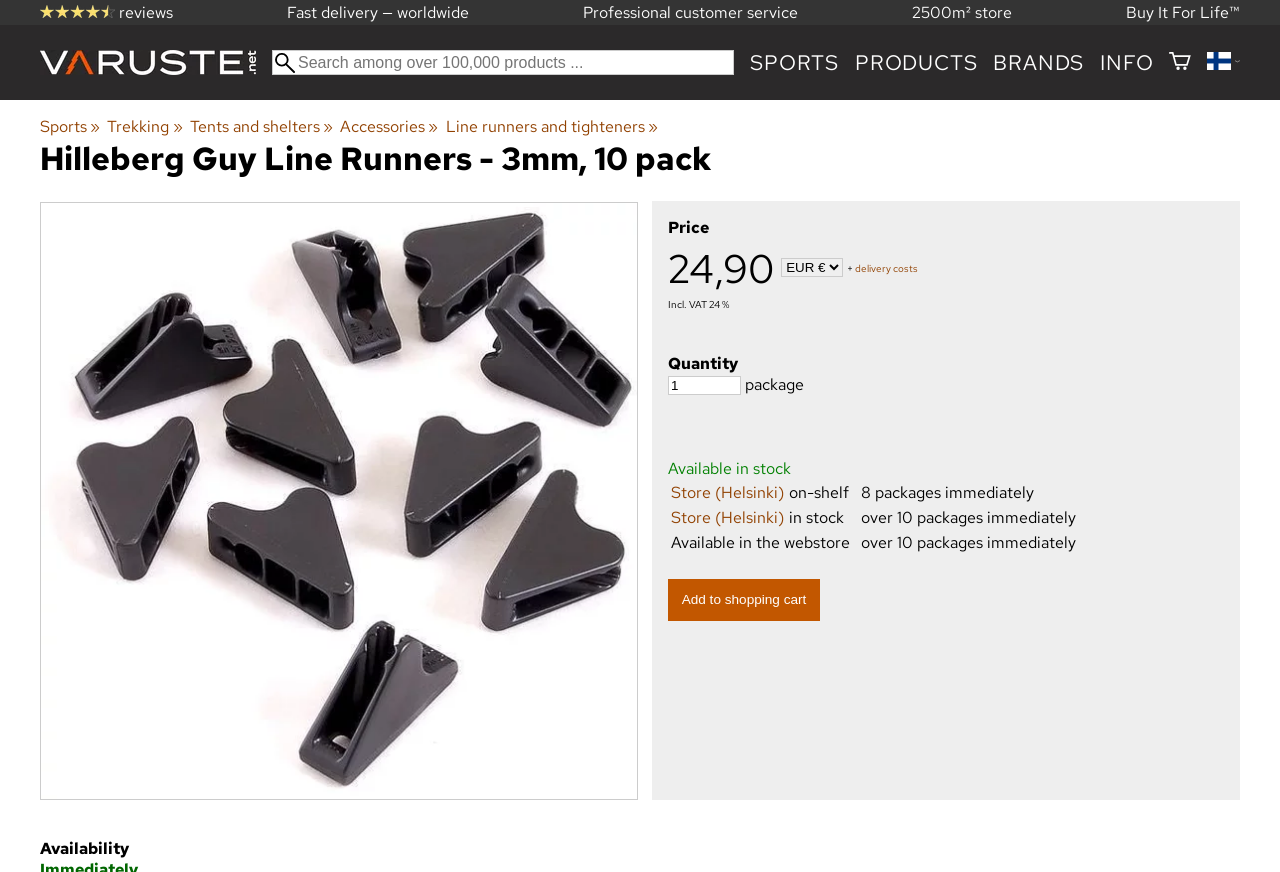Please mark the bounding box coordinates of the area that should be clicked to carry out the instruction: "Add to shopping cart".

[0.522, 0.664, 0.641, 0.712]